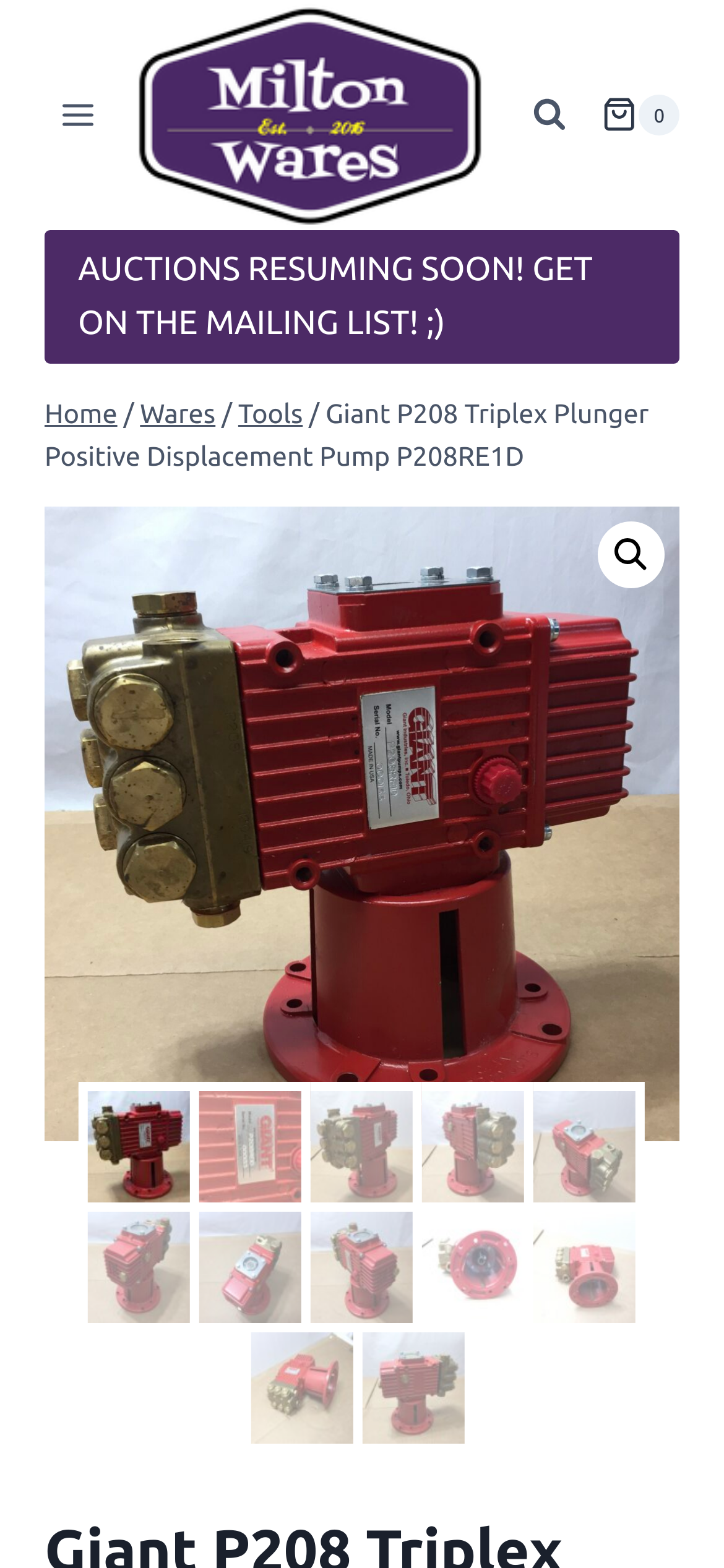Specify the bounding box coordinates of the area to click in order to execute this command: 'Open the menu'. The coordinates should consist of four float numbers ranging from 0 to 1, and should be formatted as [left, top, right, bottom].

[0.062, 0.055, 0.156, 0.092]